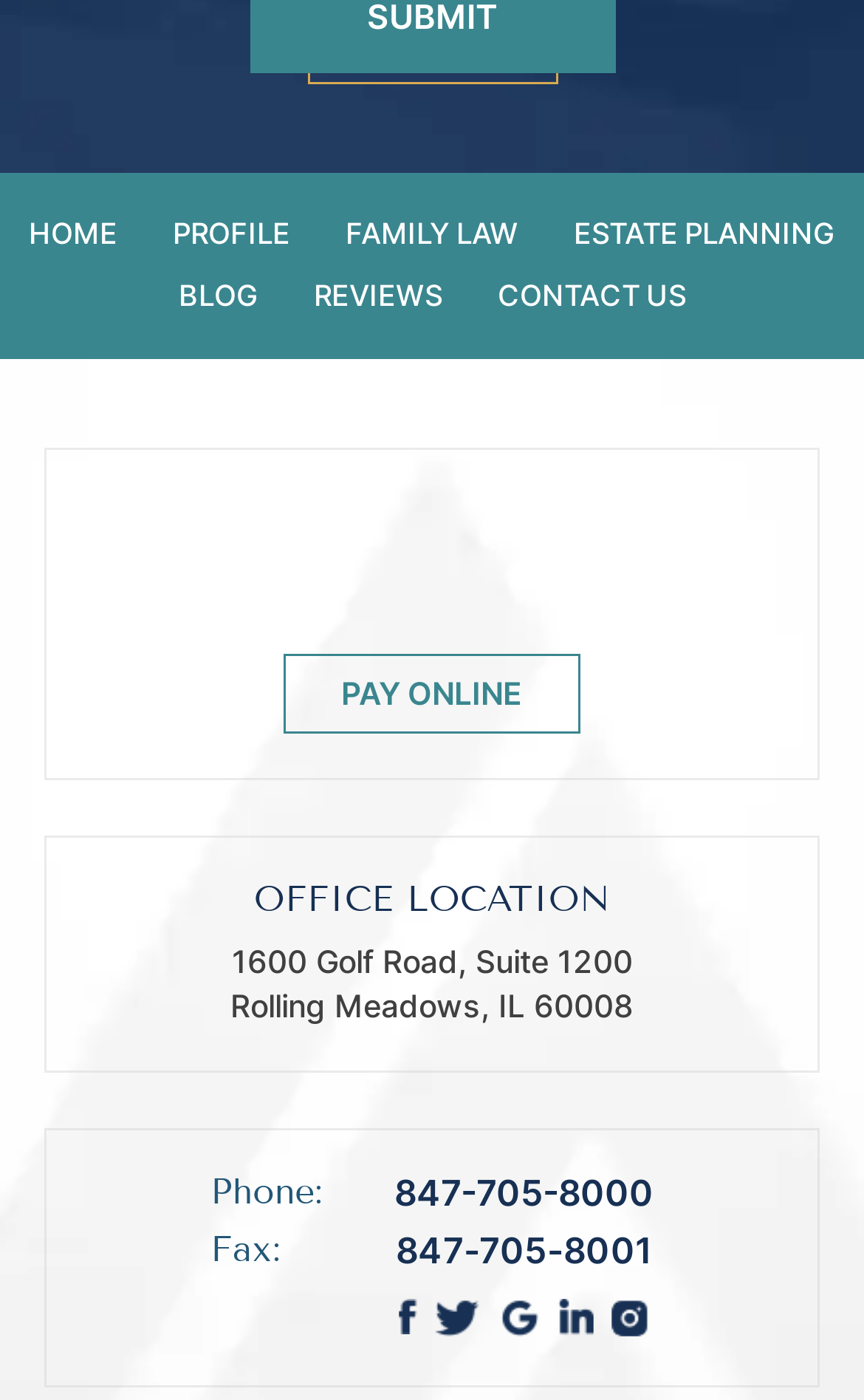What is the address of the office location?
Give a detailed and exhaustive answer to the question.

The address of the office location is '1600 Golf Road, Suite 1200 Rolling Meadows, IL 60008' which is mentioned below the 'OFFICE LOCATION' heading with a bounding box of [0.267, 0.673, 0.733, 0.731].